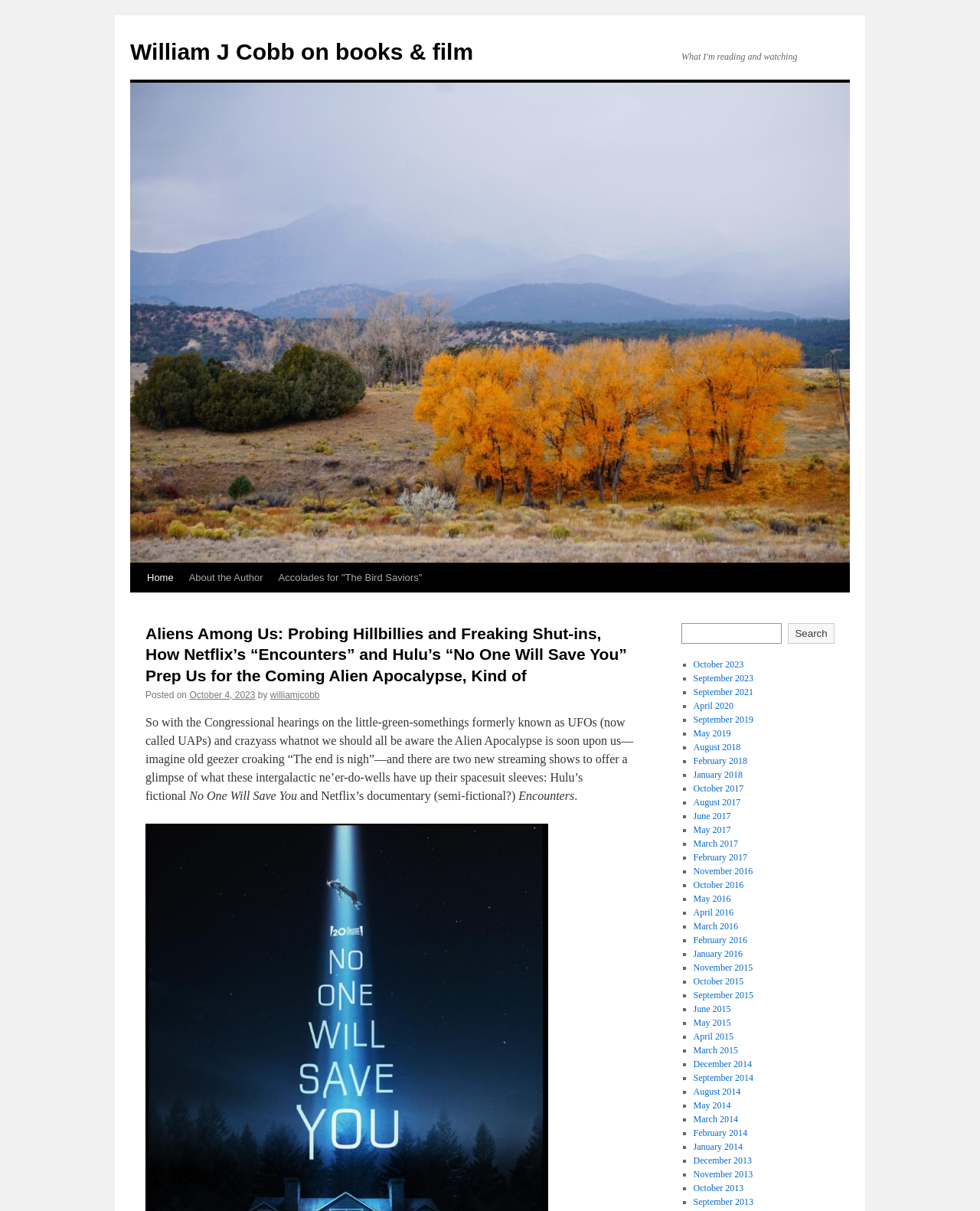Using the description: "Home", determine the UI element's bounding box coordinates. Ensure the coordinates are in the format of four float numbers between 0 and 1, i.e., [left, top, right, bottom].

[0.142, 0.465, 0.185, 0.489]